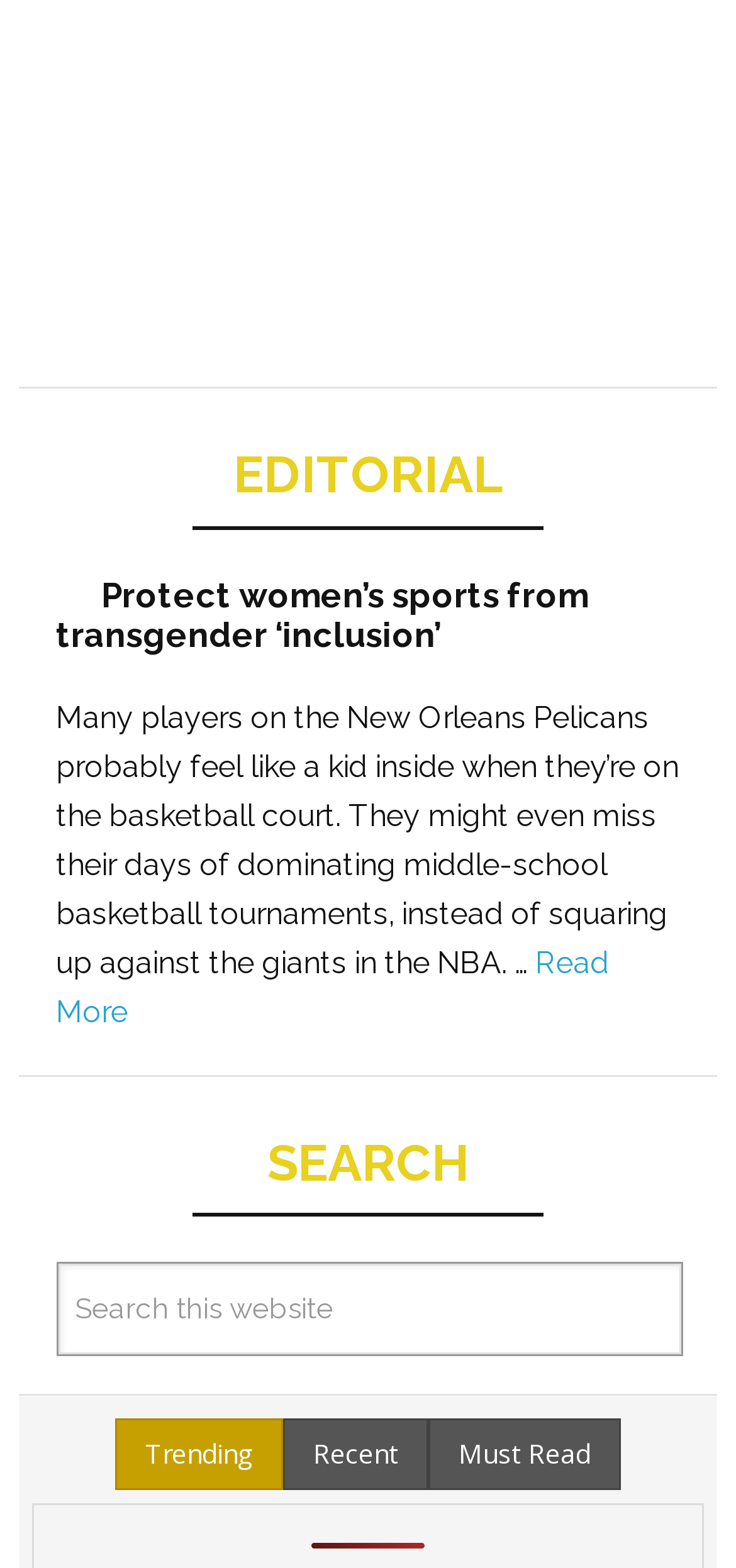From the webpage screenshot, identify the region described by Substrate Handling. Provide the bounding box coordinates as (top-left x, top-left y, bottom-right x, bottom-right y), with each value being a floating point number between 0 and 1.

None